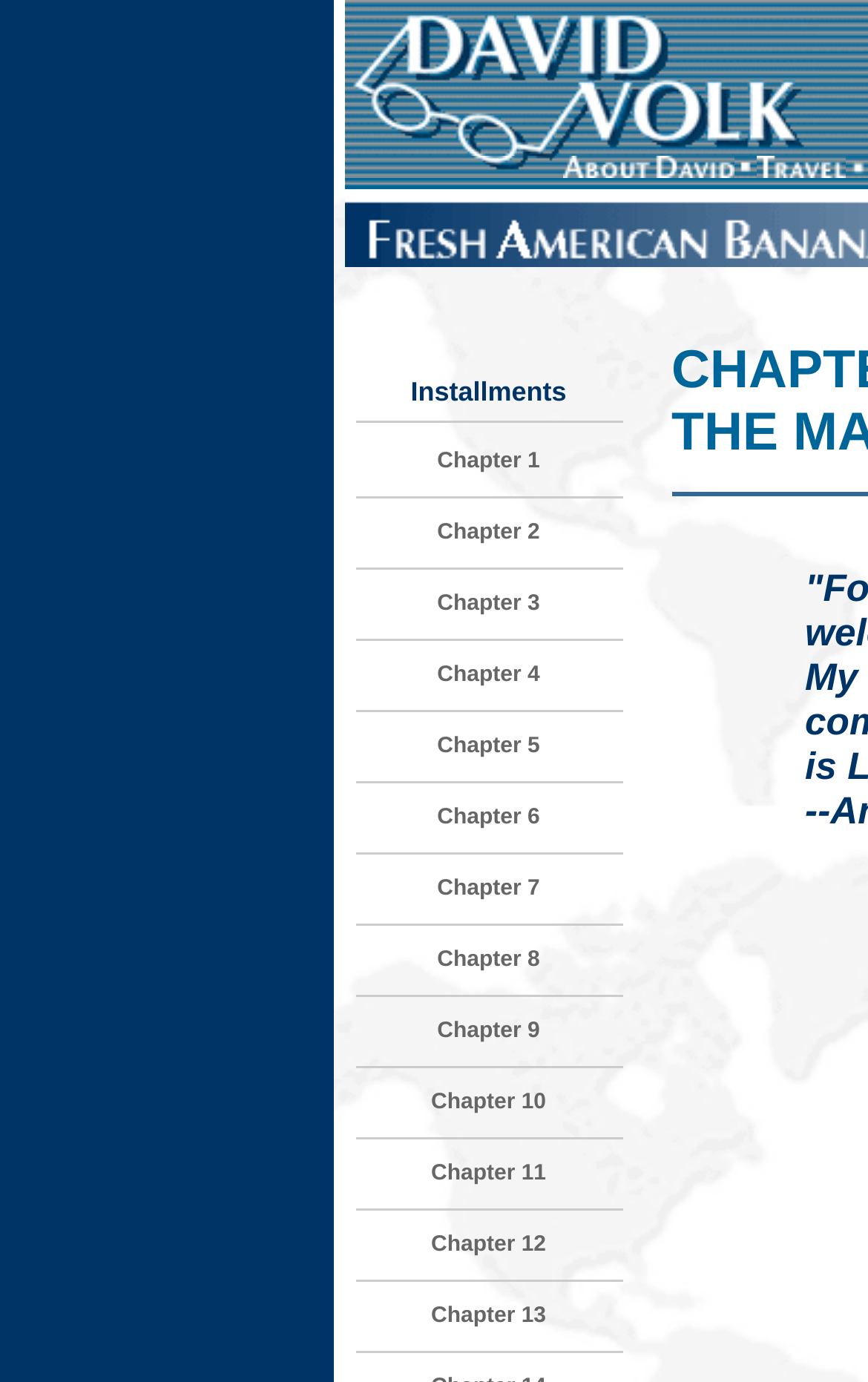Pinpoint the bounding box coordinates of the element to be clicked to execute the instruction: "Read Chapter 10".

[0.497, 0.789, 0.629, 0.807]